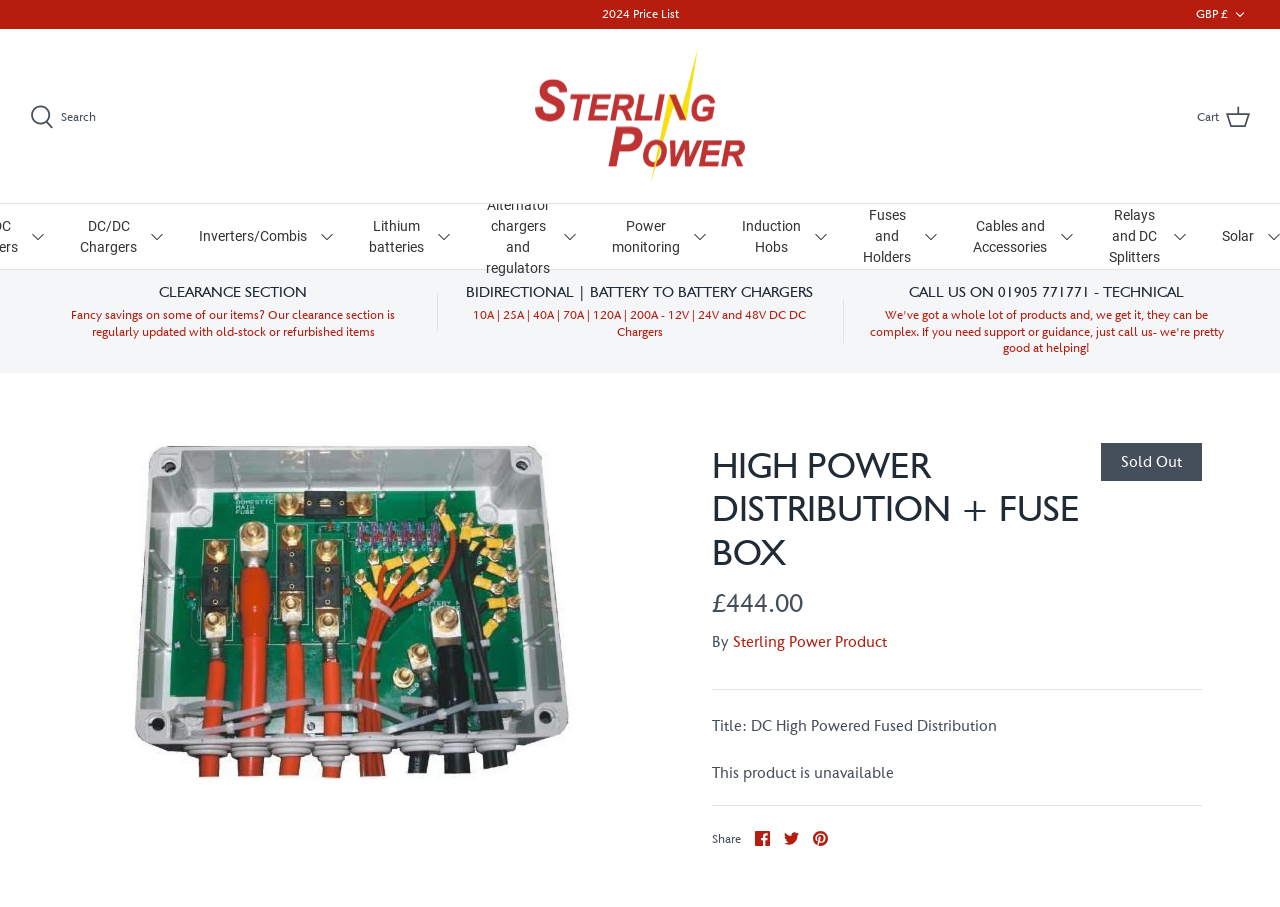Please identify the bounding box coordinates of the element's region that should be clicked to execute the following instruction: "Click 2024 Price List". The bounding box coordinates must be four float numbers between 0 and 1, i.e., [left, top, right, bottom].

[0.47, 0.0, 0.53, 0.032]